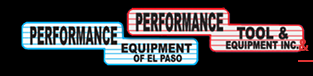What is the company's focus?
Based on the visual, give a brief answer using one word or a short phrase.

Tools and equipment